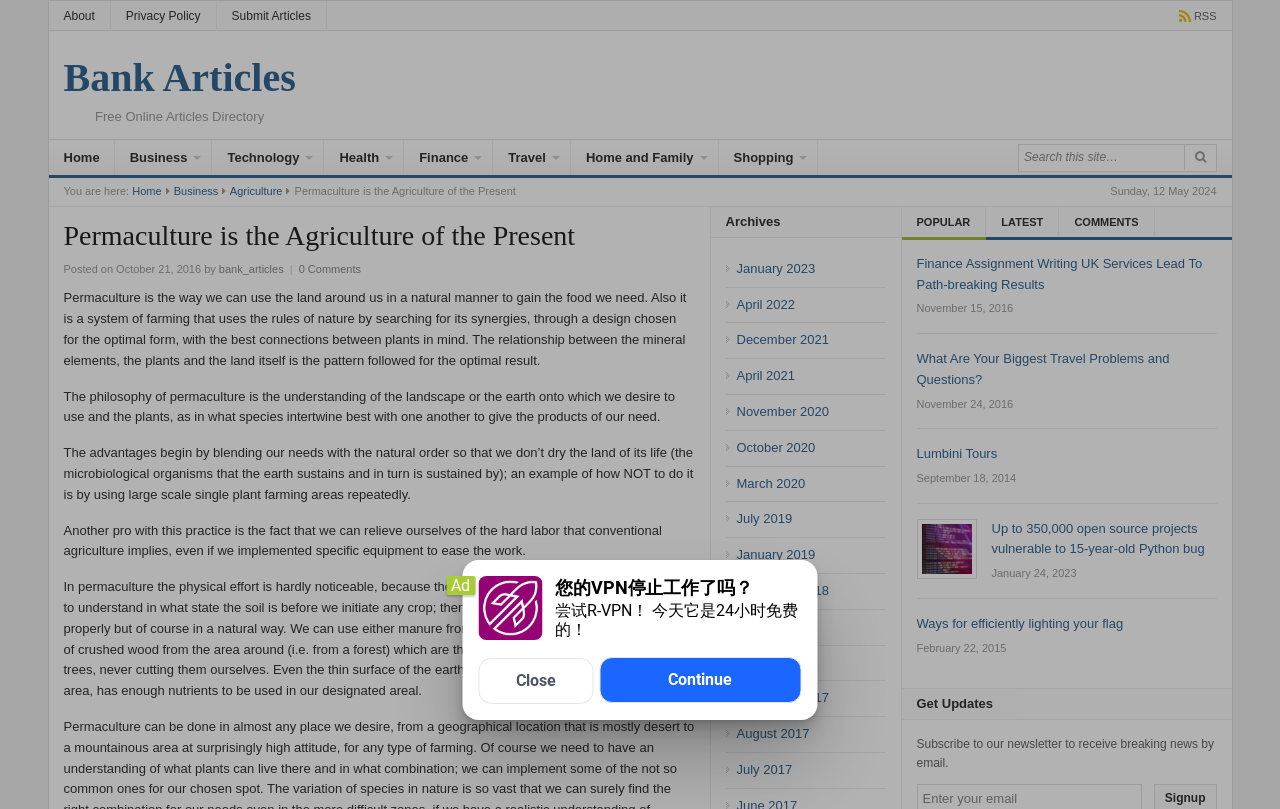Could you indicate the bounding box coordinates of the region to click in order to complete this instruction: "Read Permaculture is the Agriculture of the Present article".

[0.05, 0.273, 0.543, 0.31]